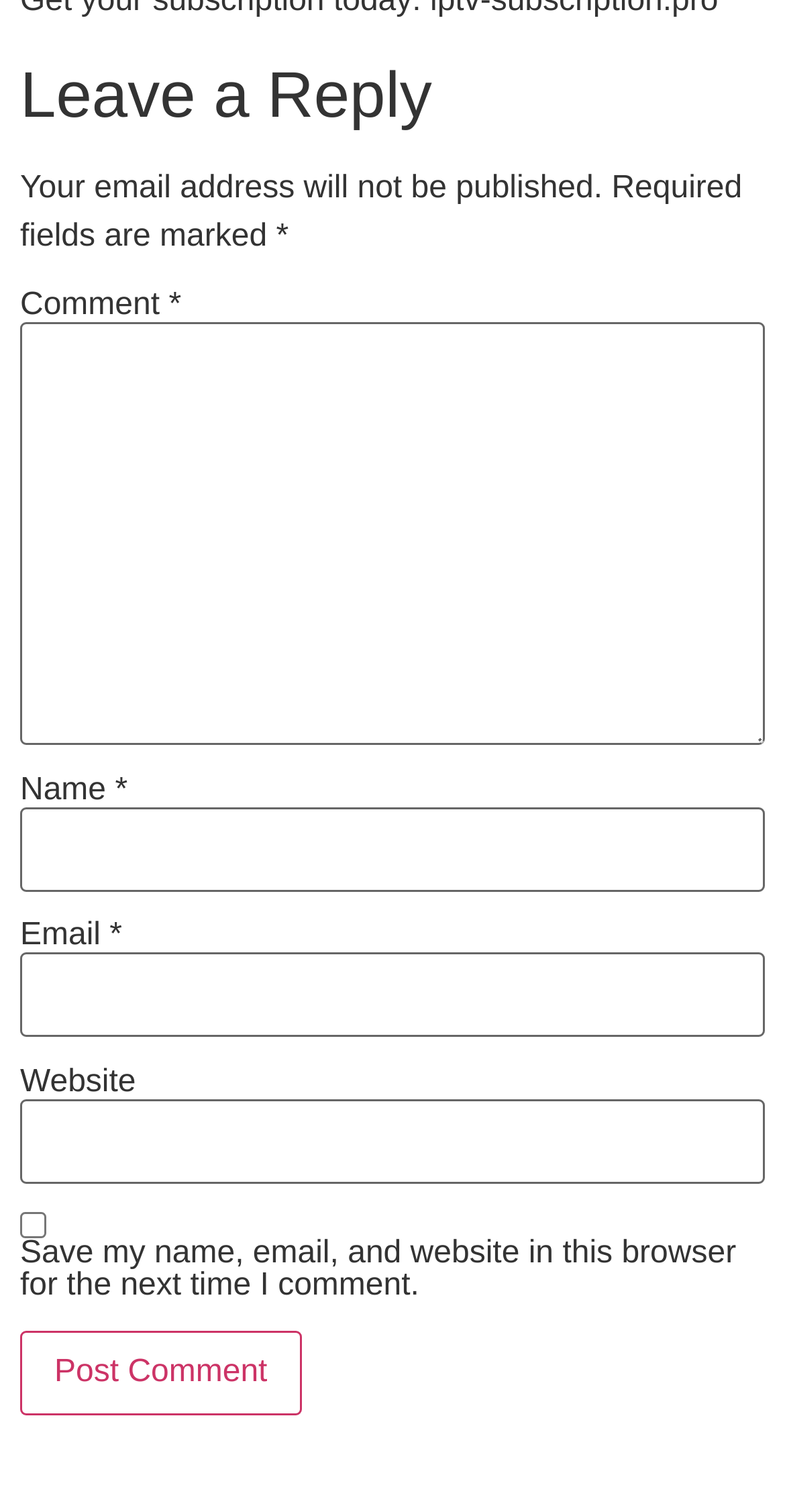What is the purpose of the checkbox?
Refer to the screenshot and respond with a concise word or phrase.

Save user data